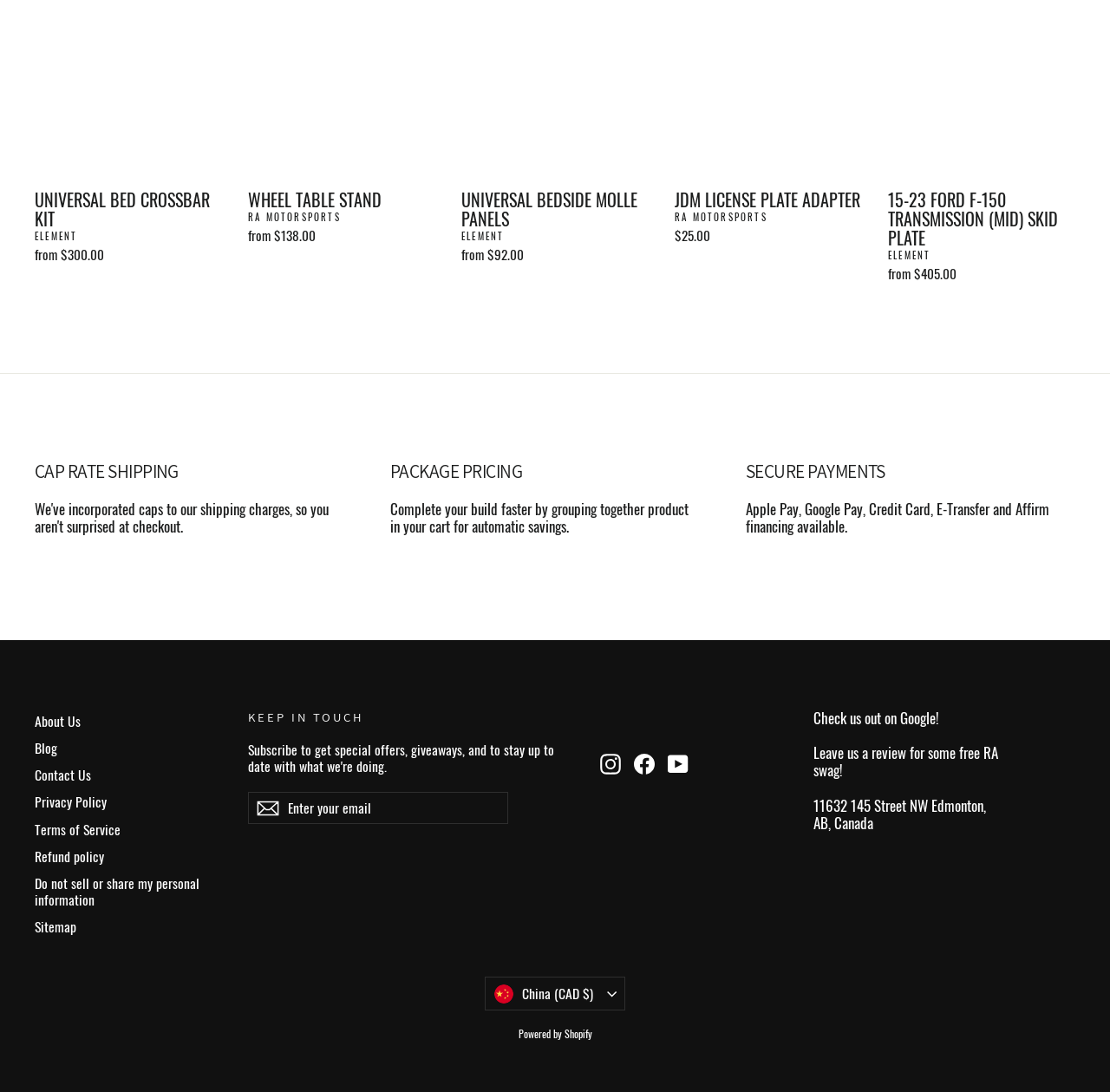Determine the bounding box coordinates of the clickable region to follow the instruction: "View product details of UNIVERSAL BED CROSSBAR KIT".

[0.031, 0.037, 0.2, 0.245]